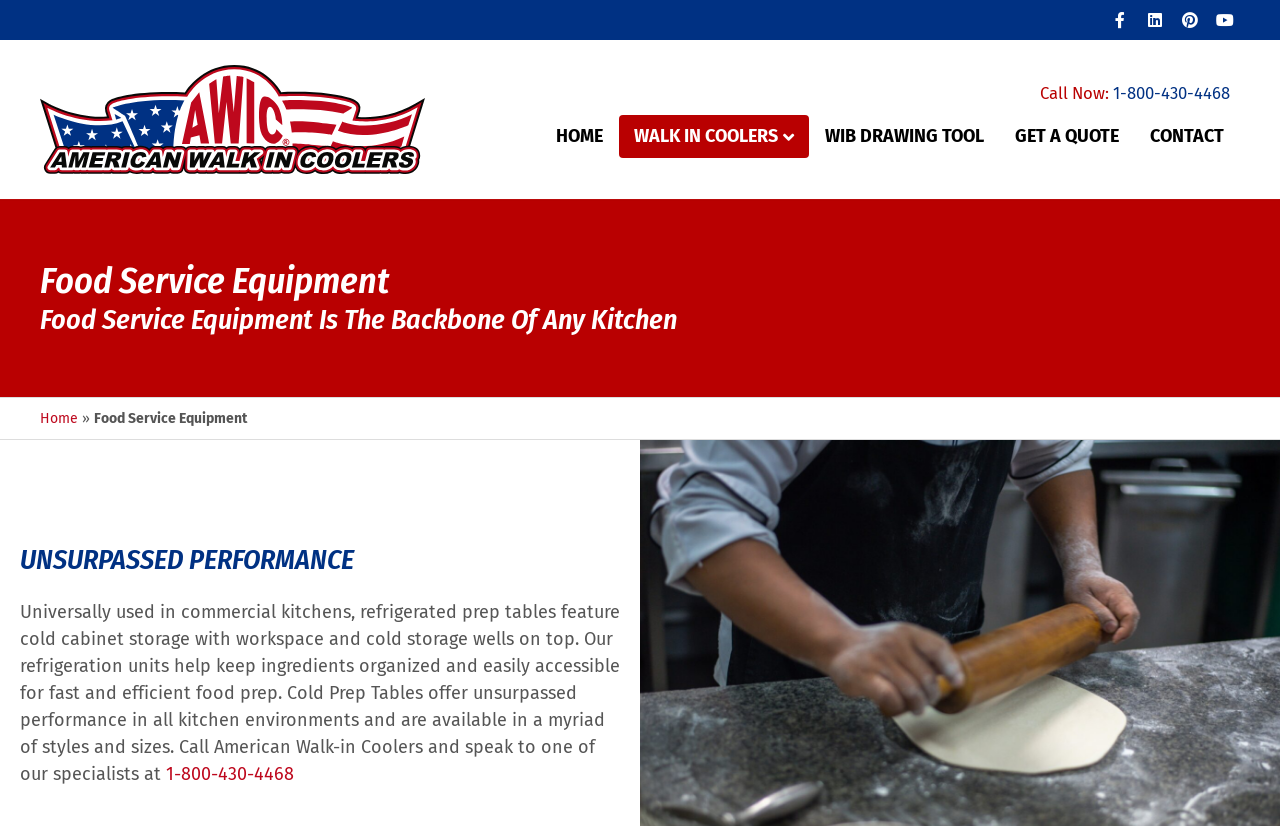How many navigation links are in the header menu?
Ensure your answer is thorough and detailed.

I counted the number of navigation links in the header menu, which are HOME, WALK IN COOLERS, WIB DRAWING TOOL, GET A QUOTE, and CONTACT. These links are located in the top-center section of the webpage.